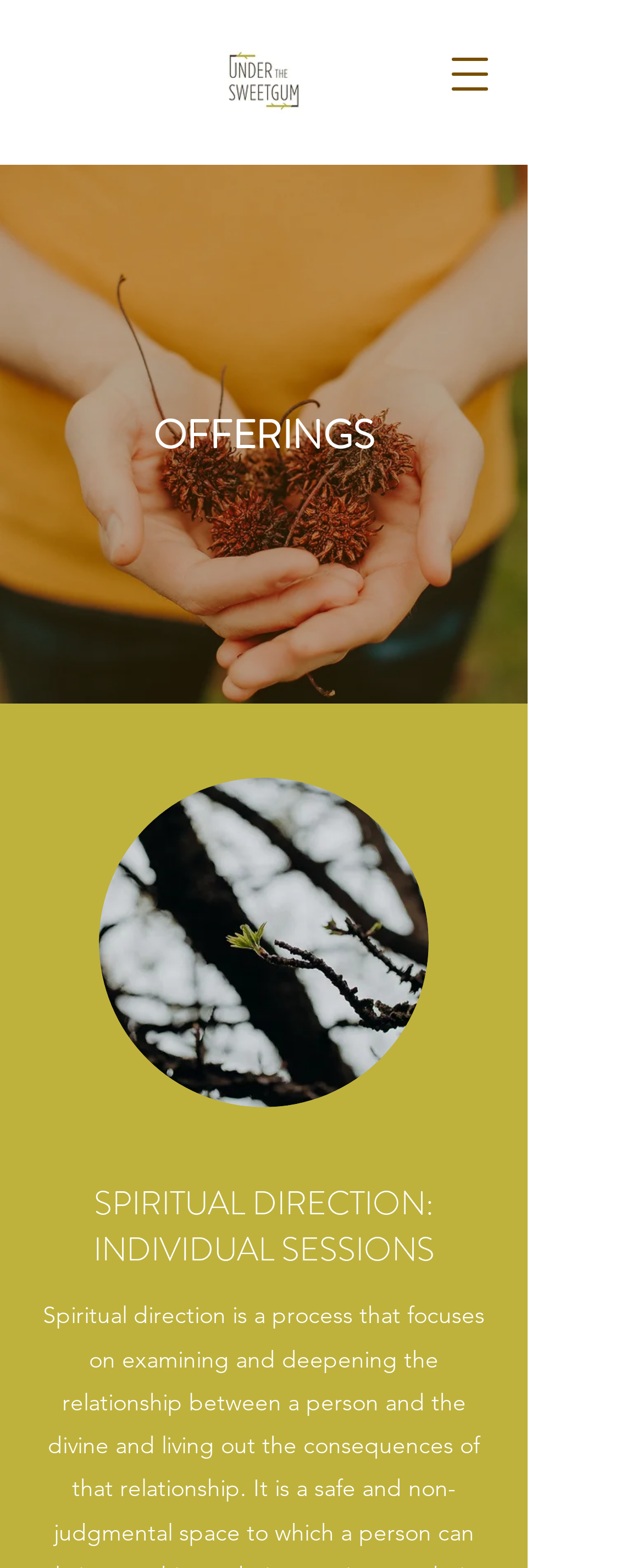Identify the bounding box for the UI element described as: "aria-label="Open navigation menu"". The coordinates should be four float numbers between 0 and 1, i.e., [left, top, right, bottom].

[0.679, 0.026, 0.782, 0.068]